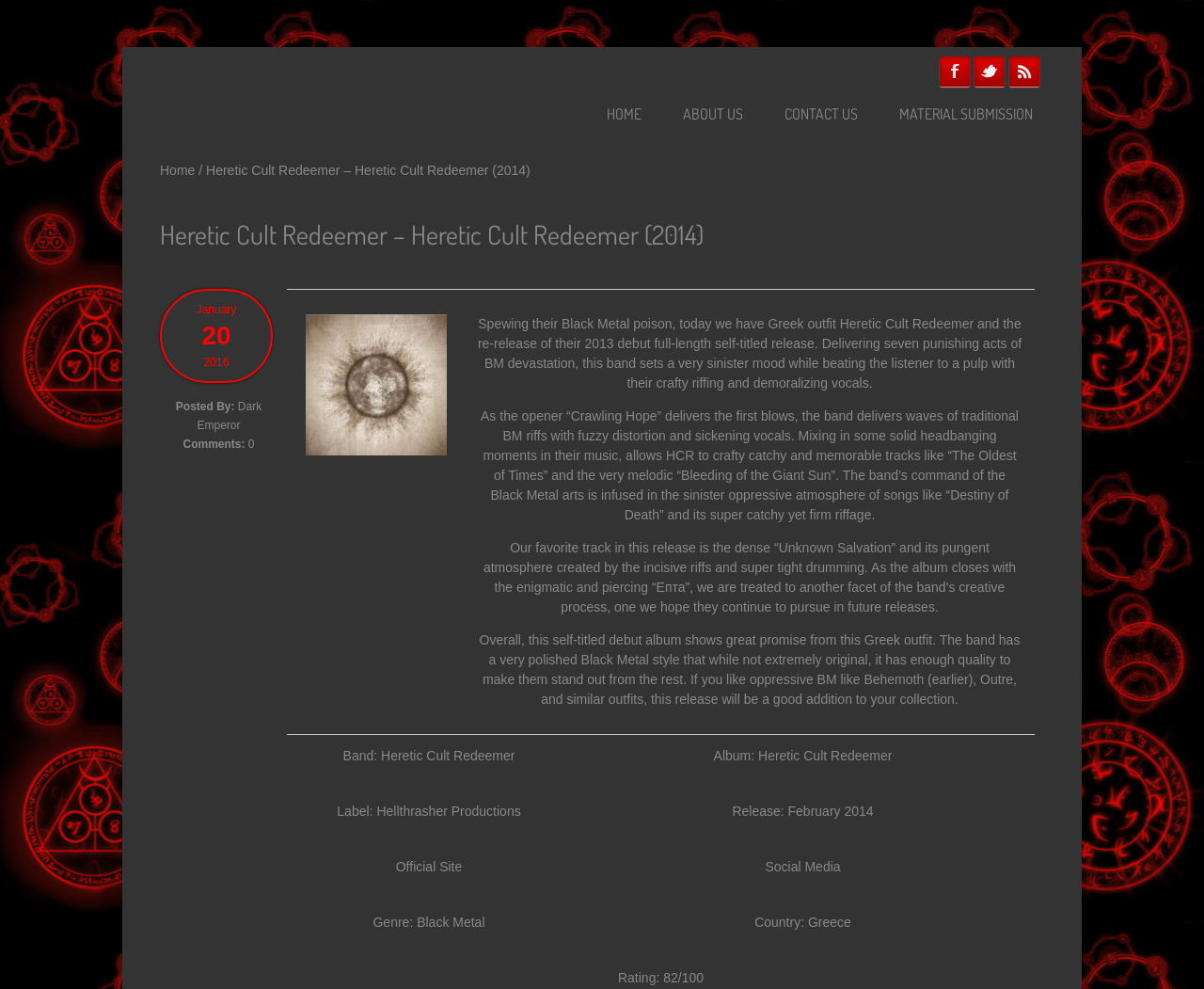Kindly determine the bounding box coordinates for the area that needs to be clicked to execute this instruction: "Visit the Official Site".

[0.329, 0.868, 0.384, 0.884]